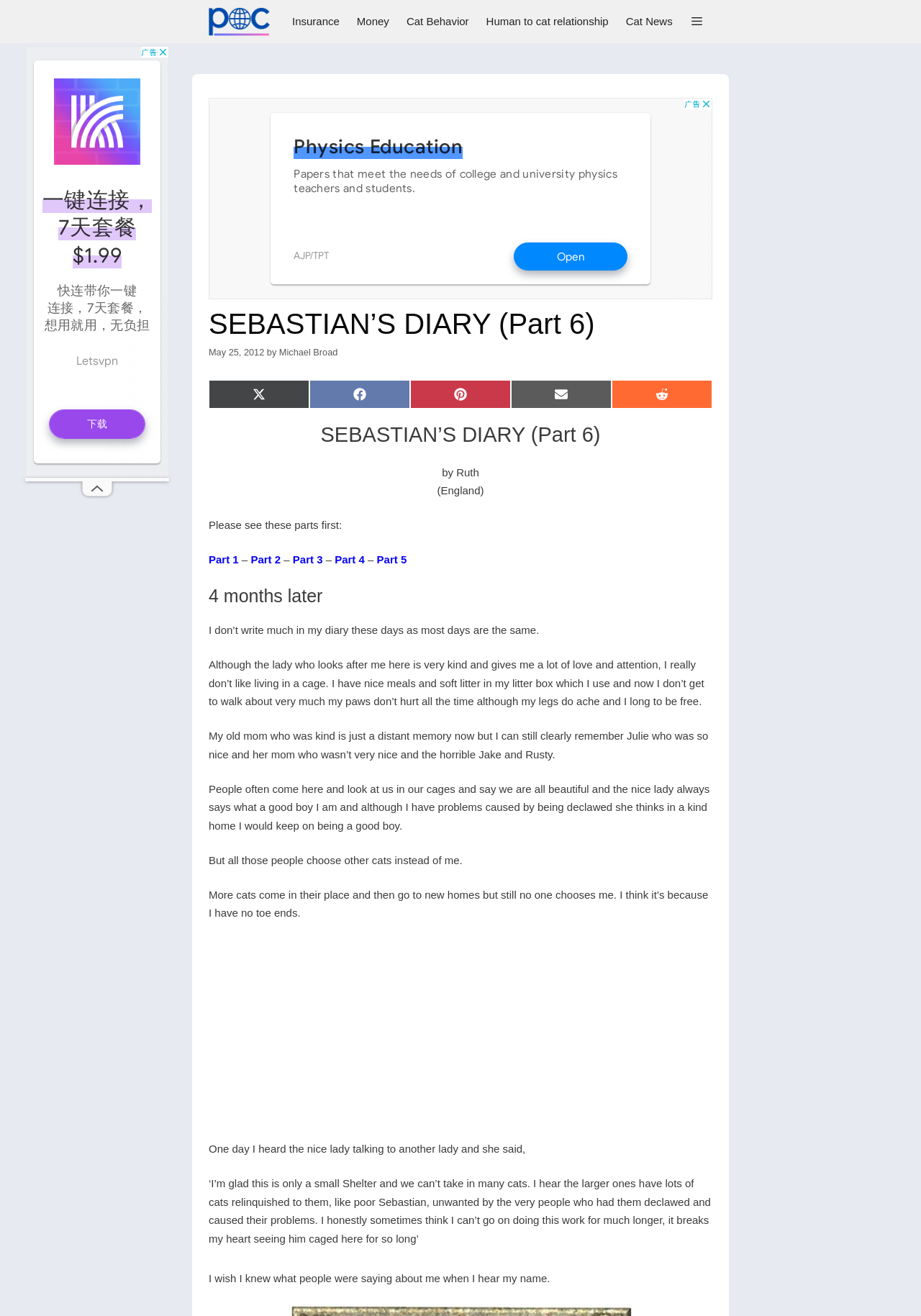Determine the coordinates of the bounding box for the clickable area needed to execute this instruction: "View thread by aniyah.green".

None